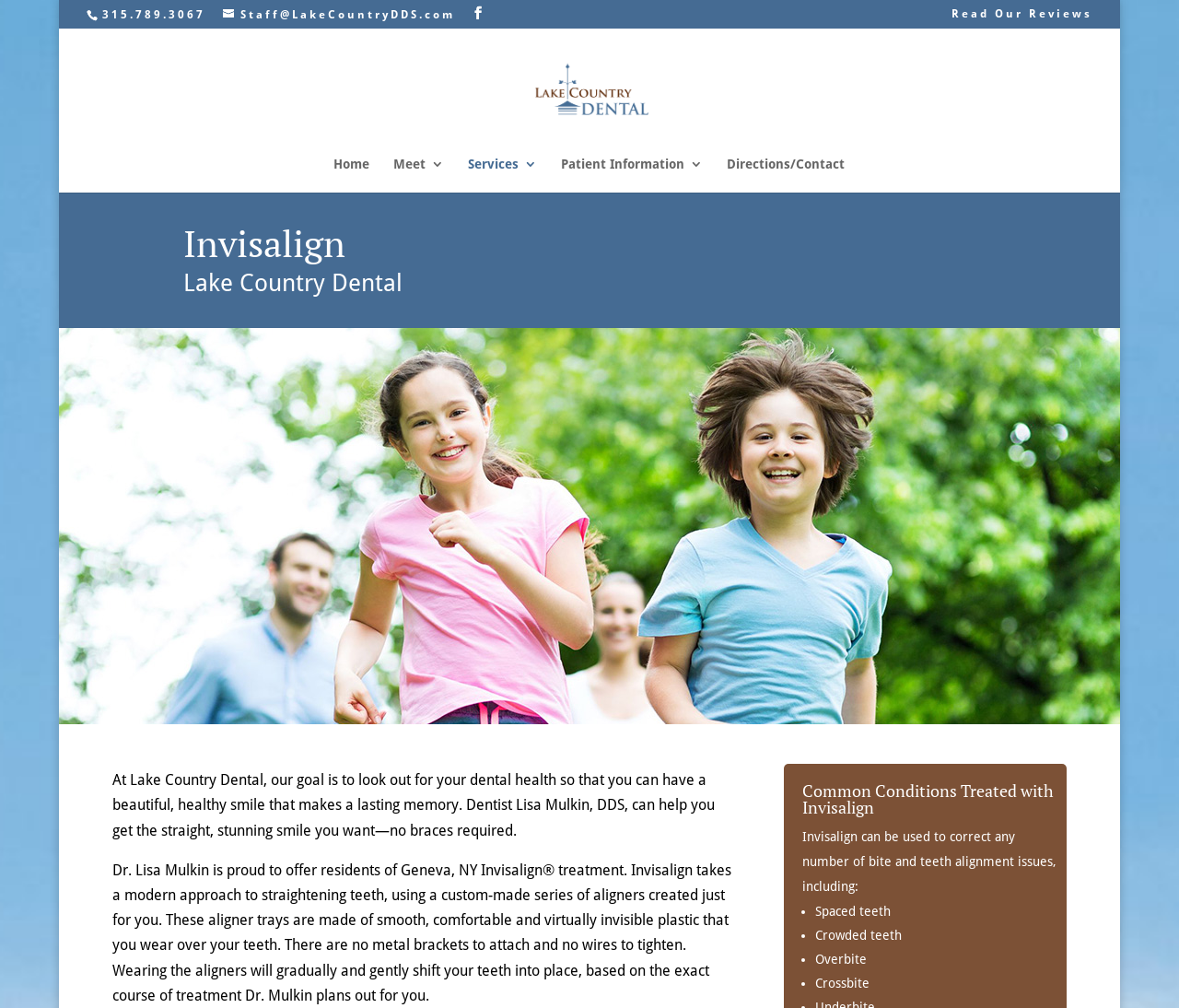Look at the image and give a detailed response to the following question: What is one of the common conditions treated with Invisalign?

I found the common condition by looking at the list of bullet points under the heading 'Common Conditions Treated with Invisalign', where I saw 'Spaced teeth' as one of the options.